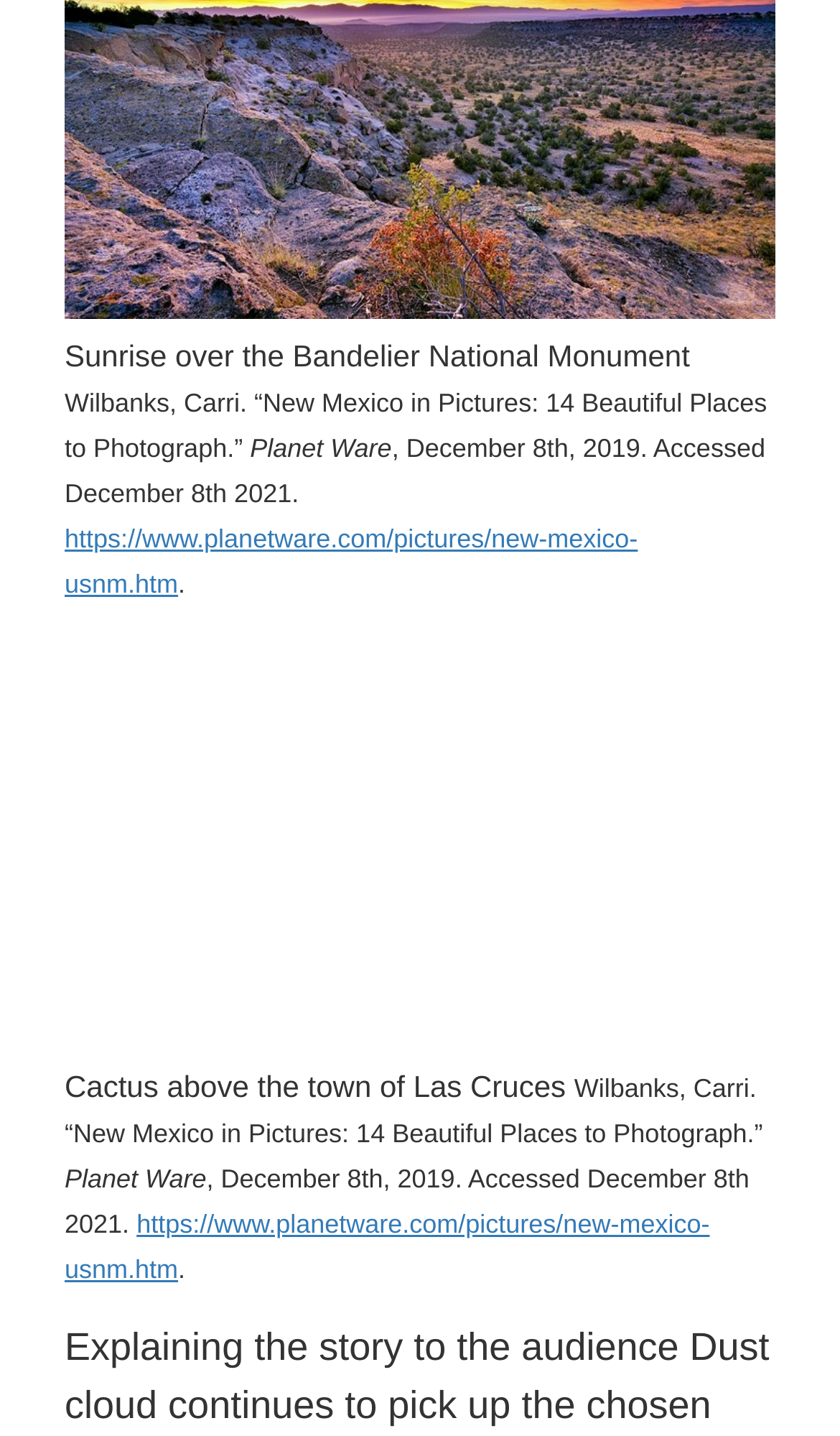How many images are on this webpage?
Answer the question using a single word or phrase, according to the image.

2